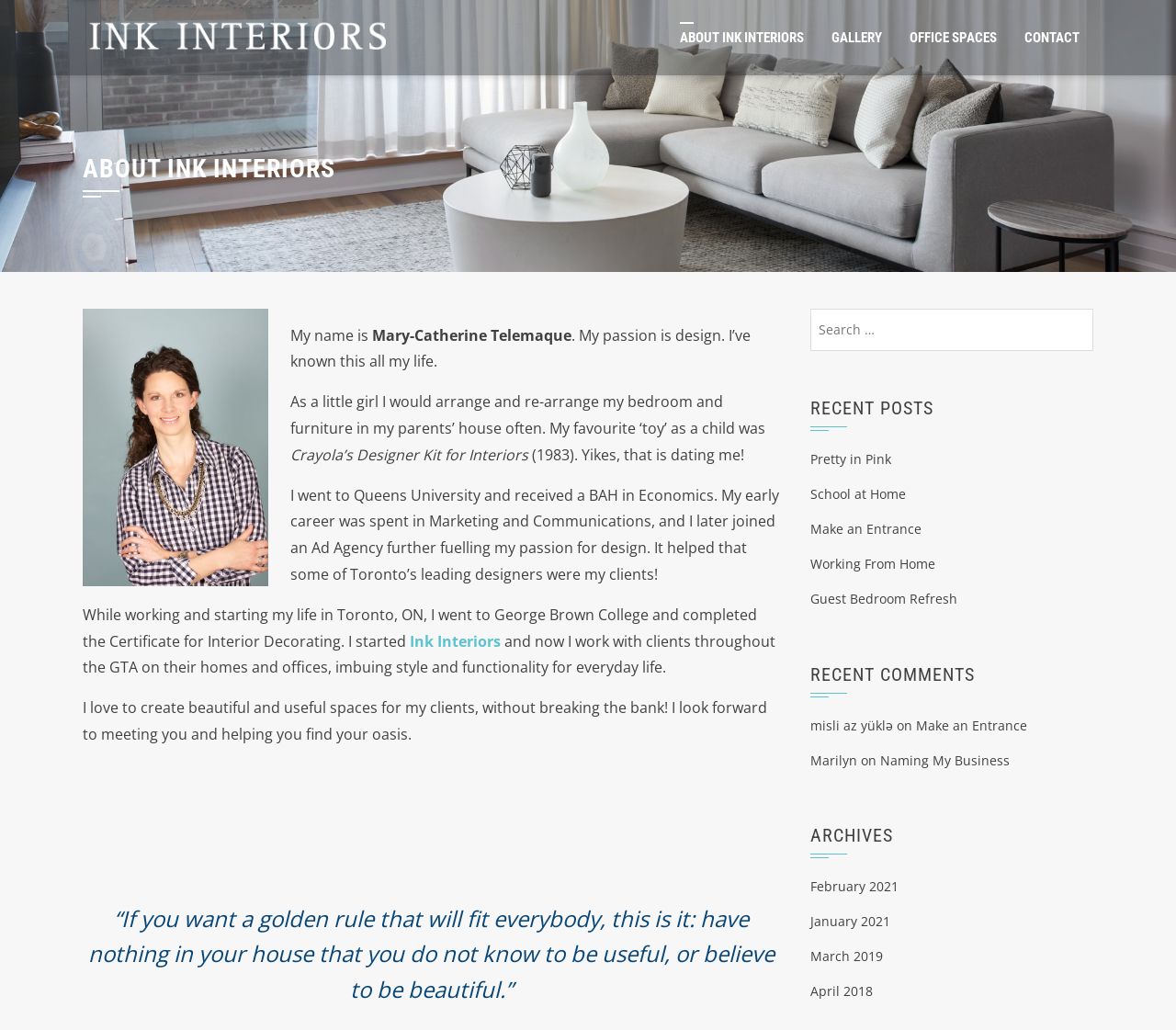Identify the bounding box coordinates of the area that should be clicked in order to complete the given instruction: "Read the recent post Pretty in Pink". The bounding box coordinates should be four float numbers between 0 and 1, i.e., [left, top, right, bottom].

[0.689, 0.437, 0.758, 0.454]